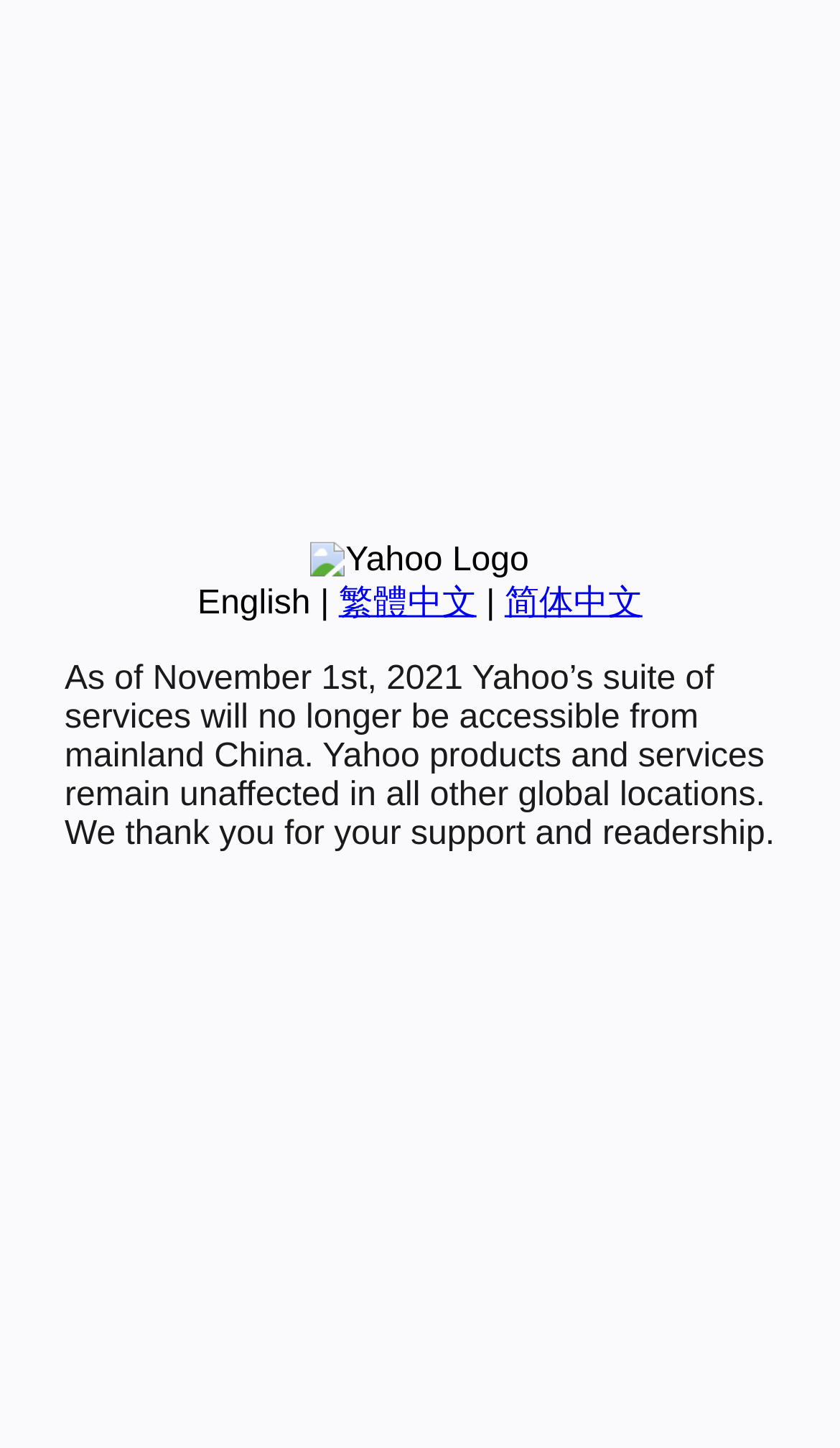Bounding box coordinates are specified in the format (top-left x, top-left y, bottom-right x, bottom-right y). All values are floating point numbers bounded between 0 and 1. Please provide the bounding box coordinate of the region this sentence describes: 1 comment

None